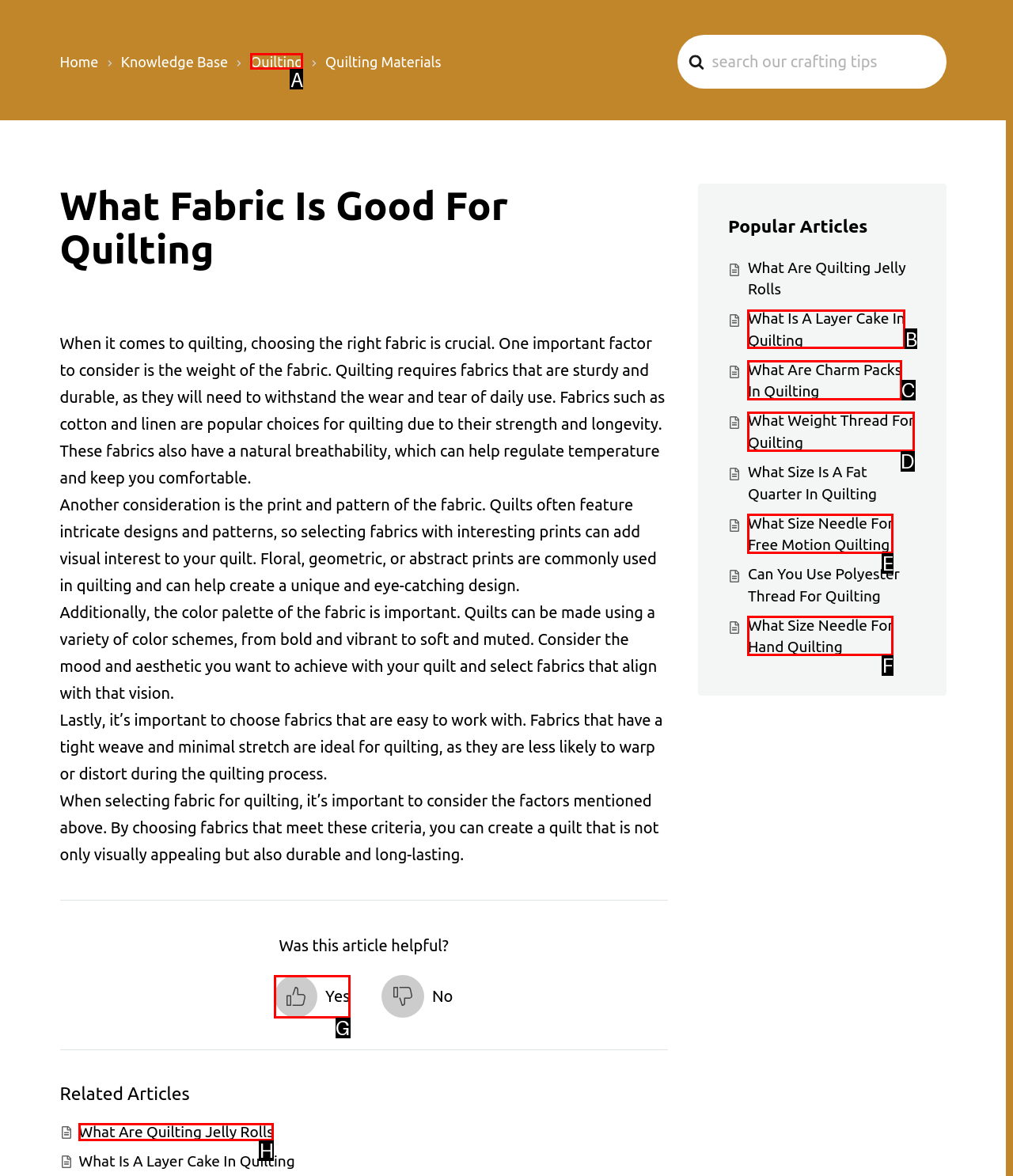Identify the correct option to click in order to accomplish the task: View What Are Quilting Jelly Rolls article Provide your answer with the letter of the selected choice.

H